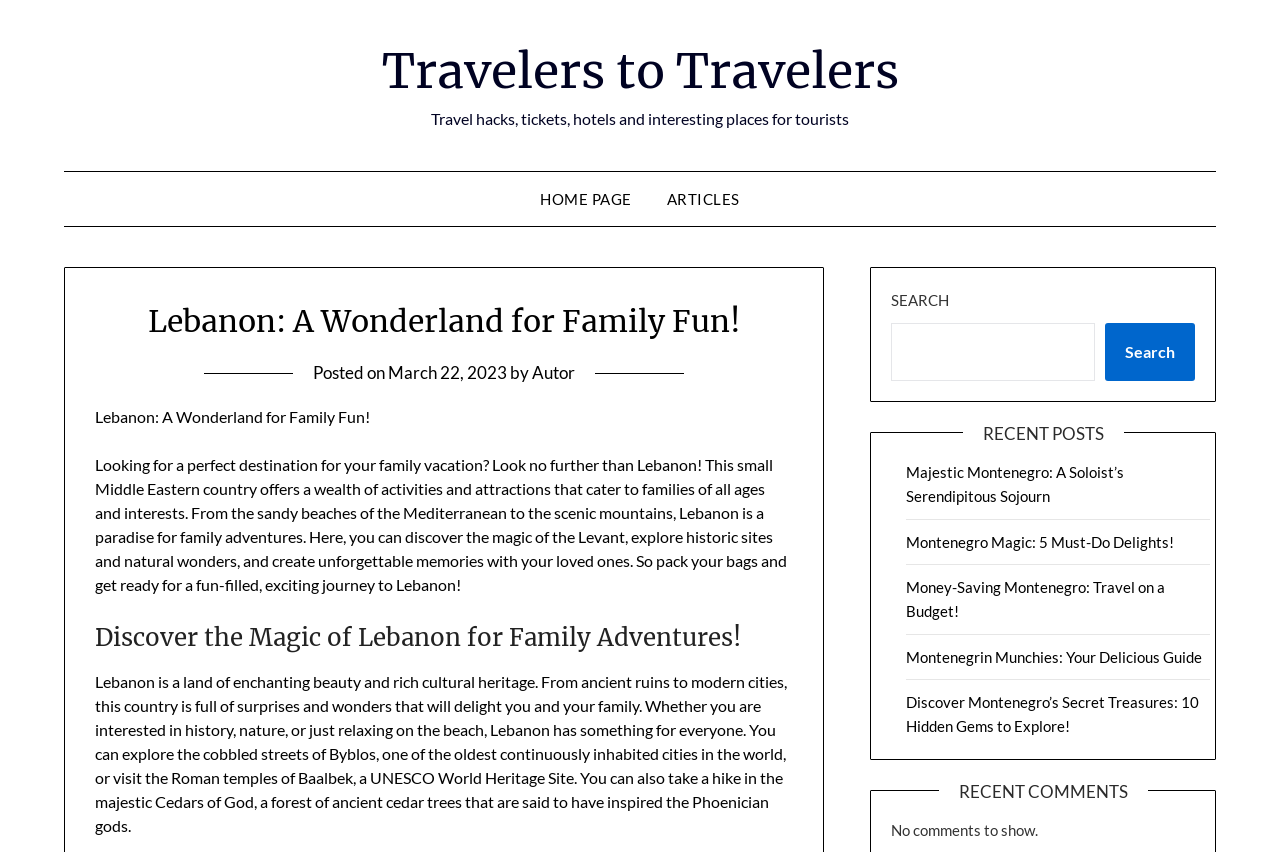How many comments are shown on the webpage?
Using the information presented in the image, please offer a detailed response to the question.

I found the answer by looking at the 'RECENT COMMENTS' section, which has a static text element saying 'No comments to show', indicating that there are no comments shown on the webpage.